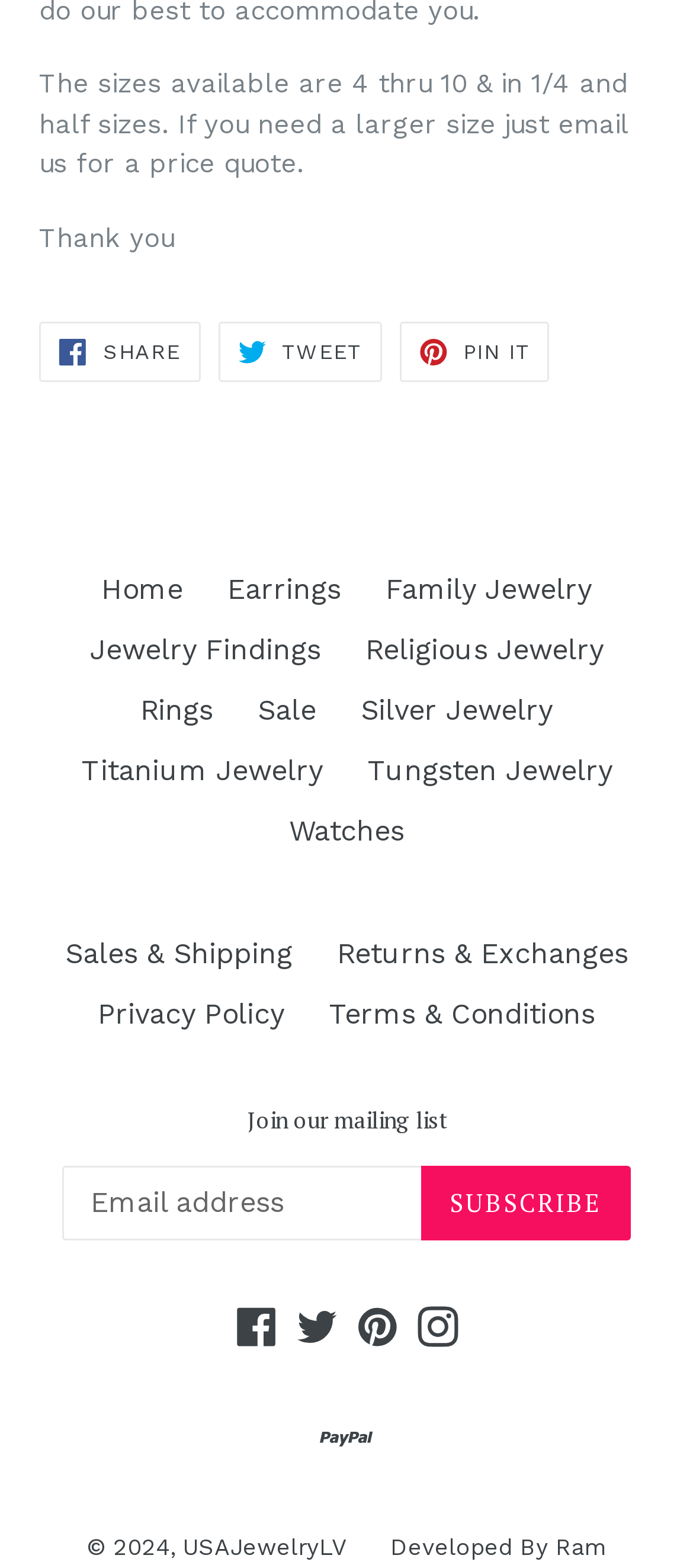Using the webpage screenshot, locate the HTML element that fits the following description and provide its bounding box: "parent_node: SUBSCRIBE name="contact[email]" placeholder="Email address"".

[0.09, 0.743, 0.607, 0.791]